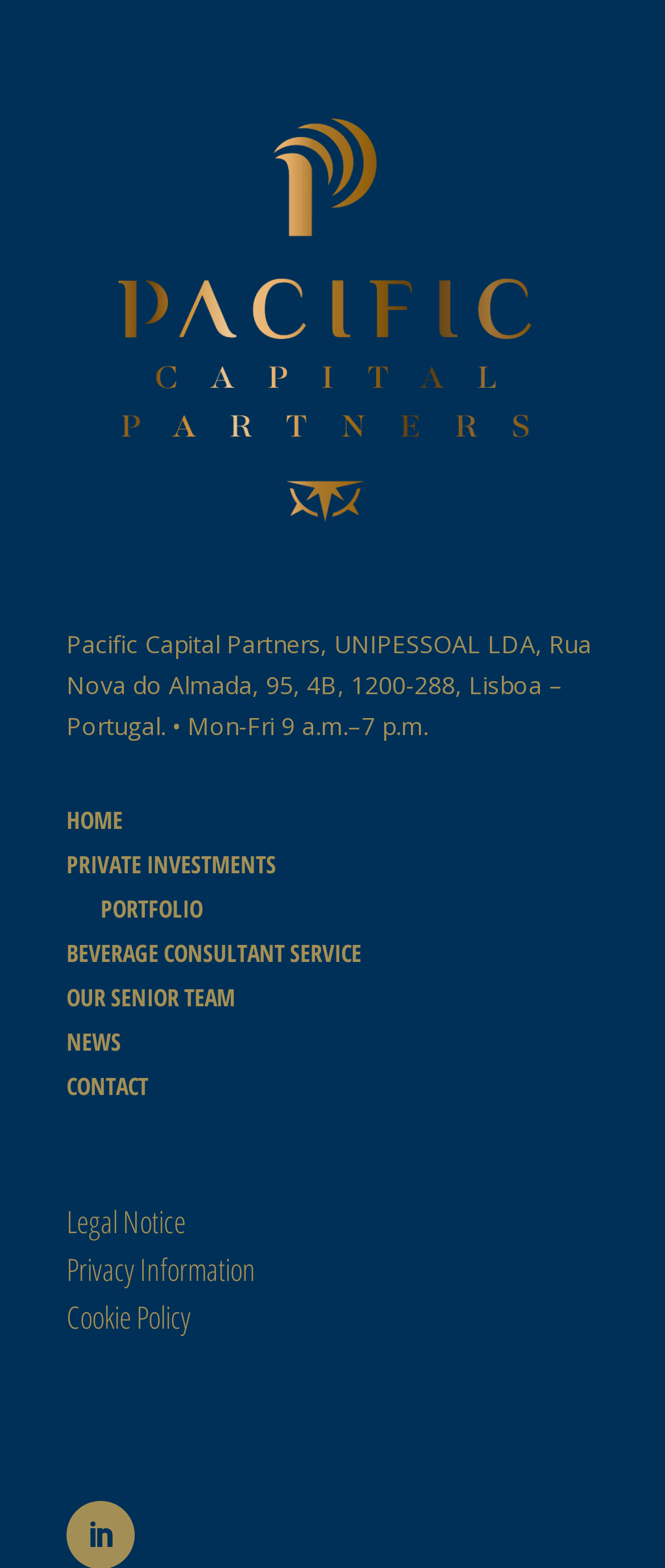Please answer the following question using a single word or phrase: 
Is there an image on the page?

Yes